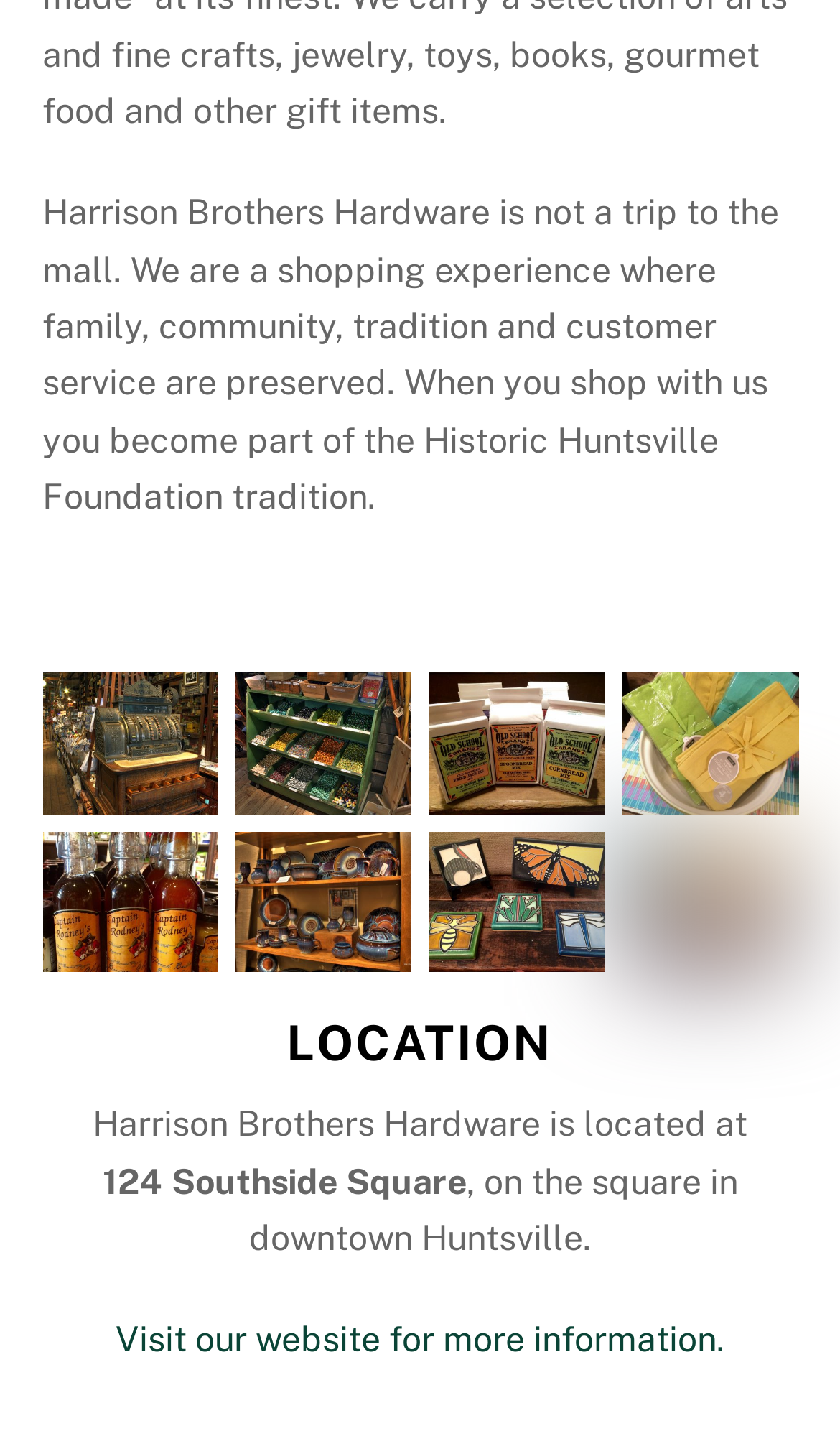Where is the hardware store located?
Use the image to give a comprehensive and detailed response to the question.

The location of the hardware store can be found in the StaticText elements that describe the location. The store is located 'on the square in downtown Huntsville'.